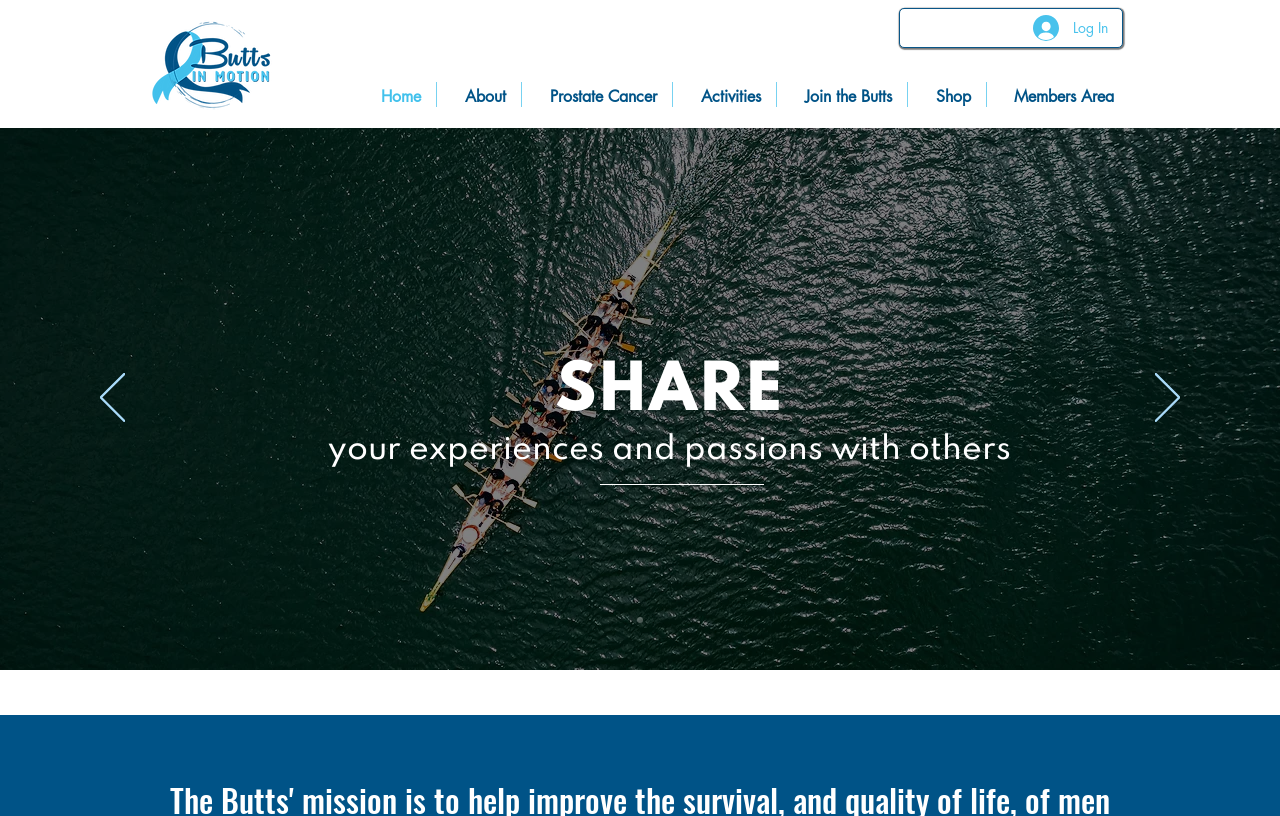Provide a brief response to the question below using a single word or phrase: 
What is the navigation menu item after 'About'?

Prostate Cancer